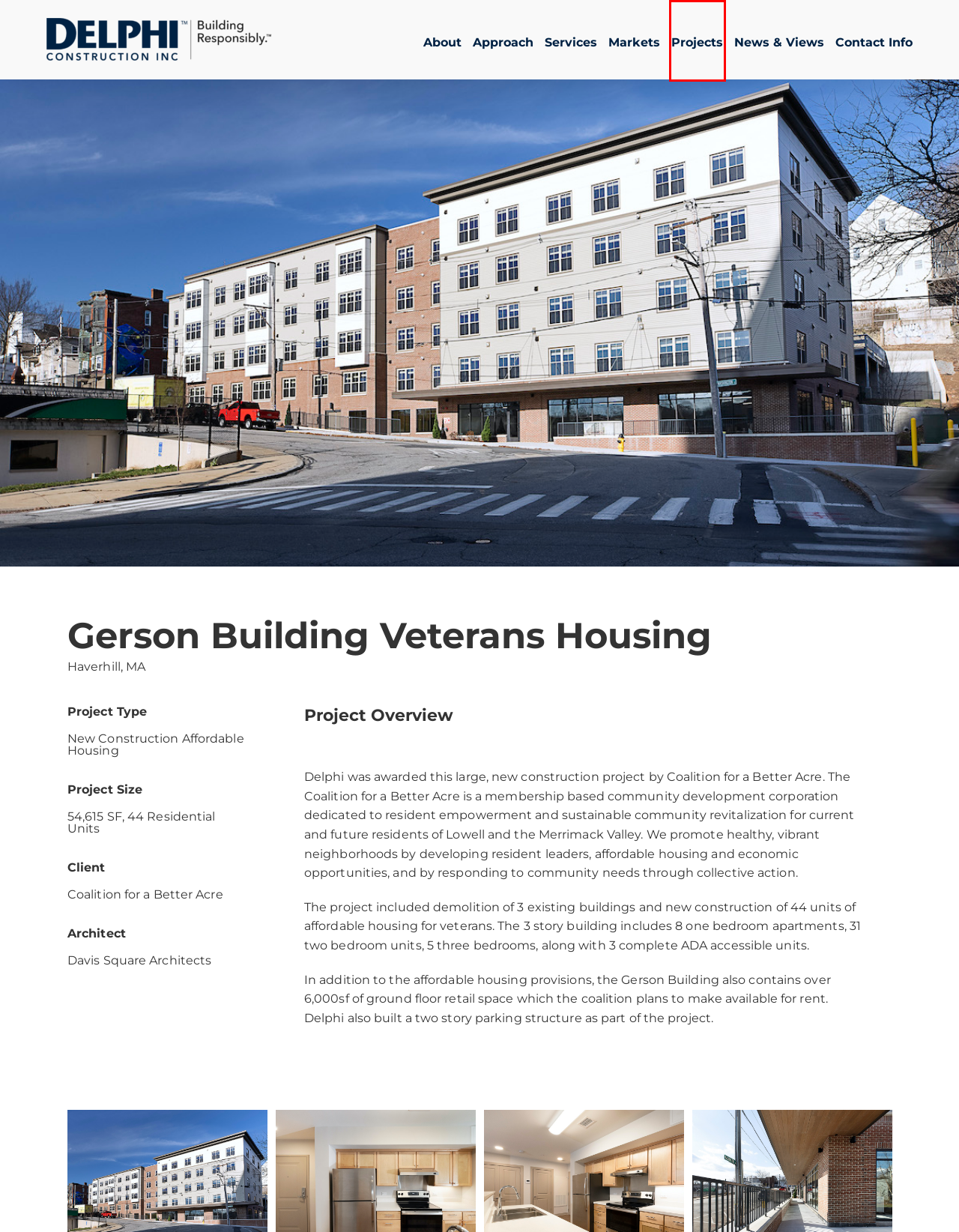A screenshot of a webpage is provided, featuring a red bounding box around a specific UI element. Identify the webpage description that most accurately reflects the new webpage after interacting with the selected element. Here are the candidates:
A. Delphi Construction Education Market - Delphi Construction
B. Contact Delphi Construction - Waltham and Mashpee -Cape Cod Massachsuetts - Delphi Construction
C. Delphi Construction – Multi Market Construction Company - Delphi Construction
D. Delphi Construction Building Responsibly - Delphi Construction
E. Delphi Construction Blog - Construction News - Delphi Construction
F. Delphi Construction Portfolio – Massachusetts Construction Projects - Delphi Construction
G. Delphi History and Values - Delphi Construction
H. Delphi Construction Comprehensive Services Overview - Delphi Construction

F